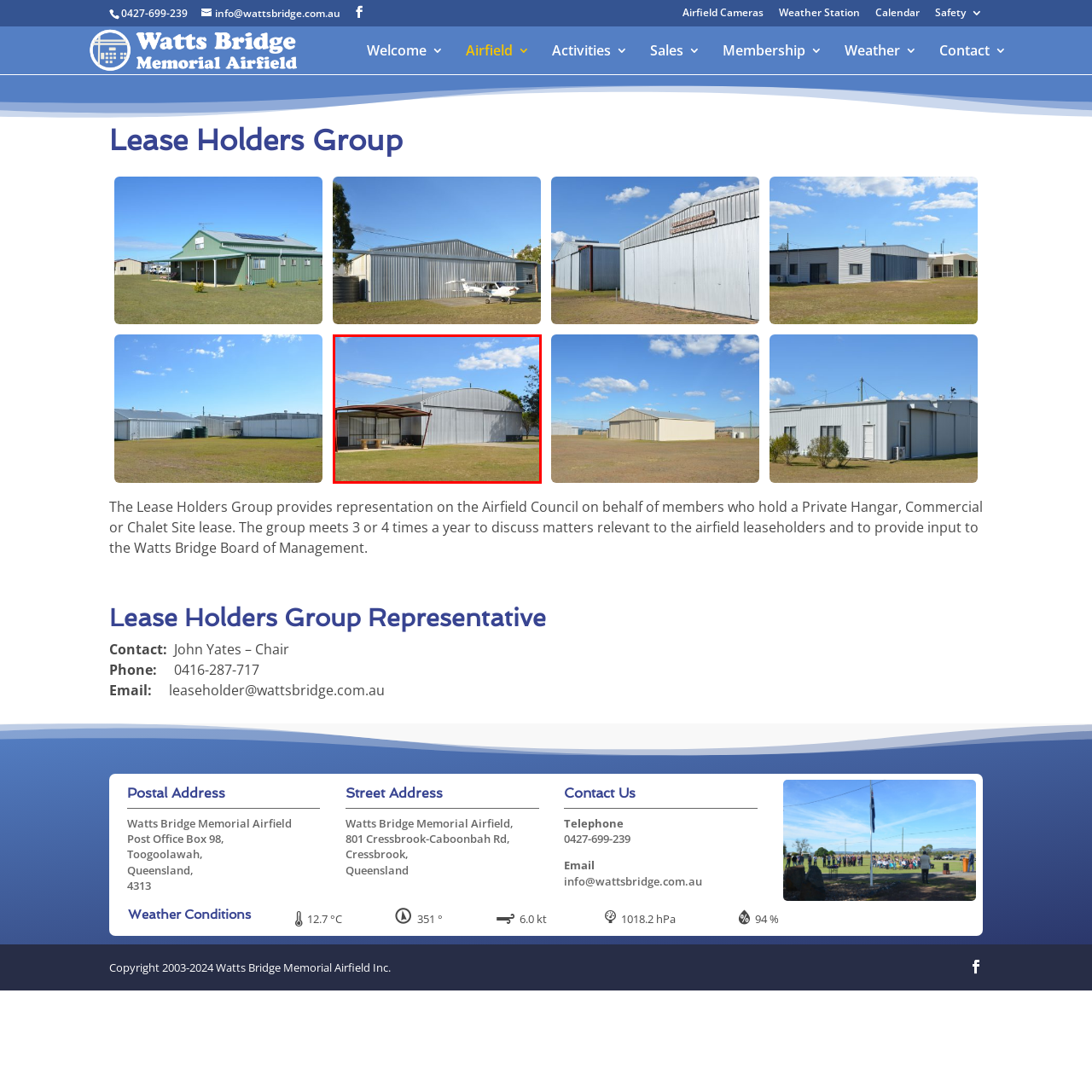Detail the contents of the image within the red outline in an elaborate manner.

The image depicts a spacious hangar located at the Watts Bridge Memorial Airfield. The structure features a curved, metal roof typical for aircraft hangars, designed to accommodate various aviation activities. To the left of the hangar is a sheltered area with a canopy, providing a place for seating or gatherings, which enhances the airfield's communal atmosphere. The surrounding grass adds a natural touch to the setting, and the clear blue sky with scattered clouds suggests a pleasant day, ideal for aviation pursuits and outdoor events. This location serves as a hub for the Lease Holders Association, supporting members who hold leases for private hangars, commercial sites, or chalets.